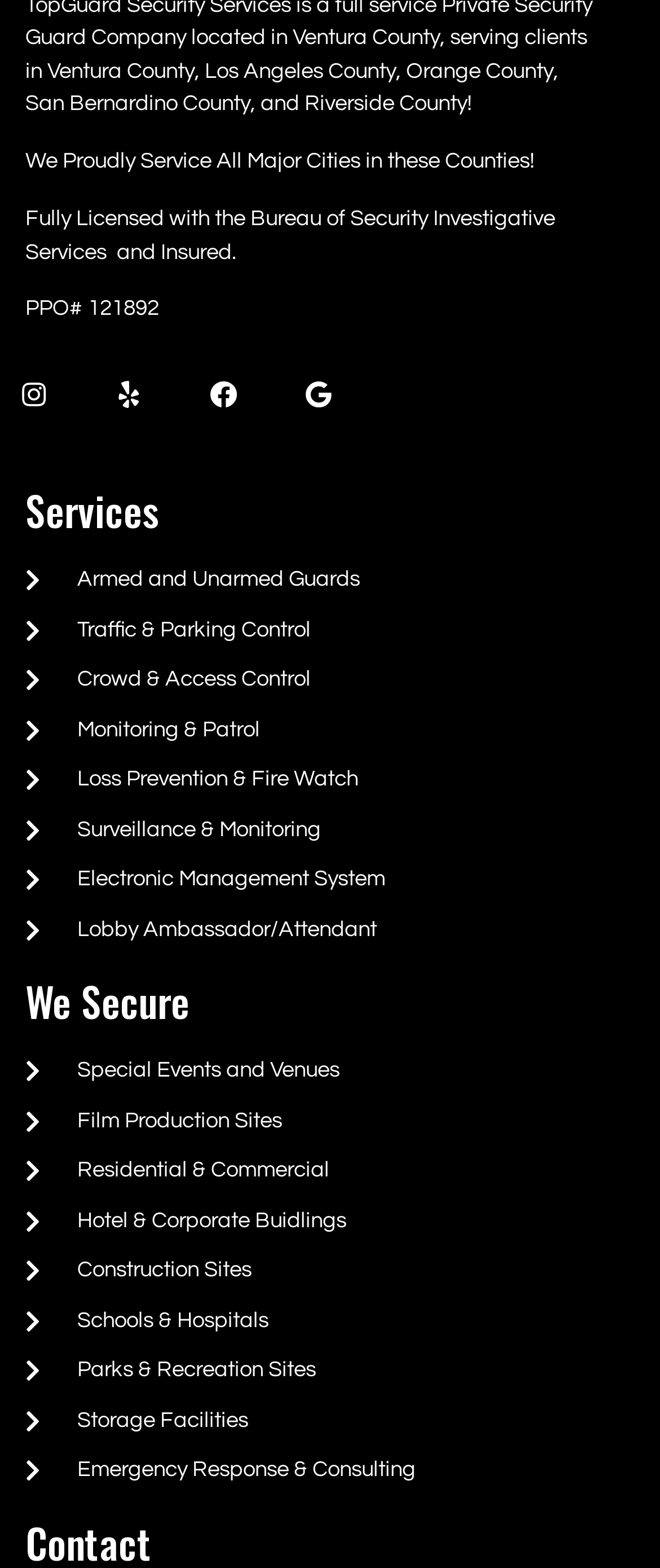What is the last service listed under 'Services'?
Answer the question with as much detail as possible.

I found the last service listed under 'Services' by looking at the link elements with the text 'Armed and Unarmed Guards', 'Traffic & Parking Control', ..., 'Electronic Management System' which are located under the heading 'Services'.